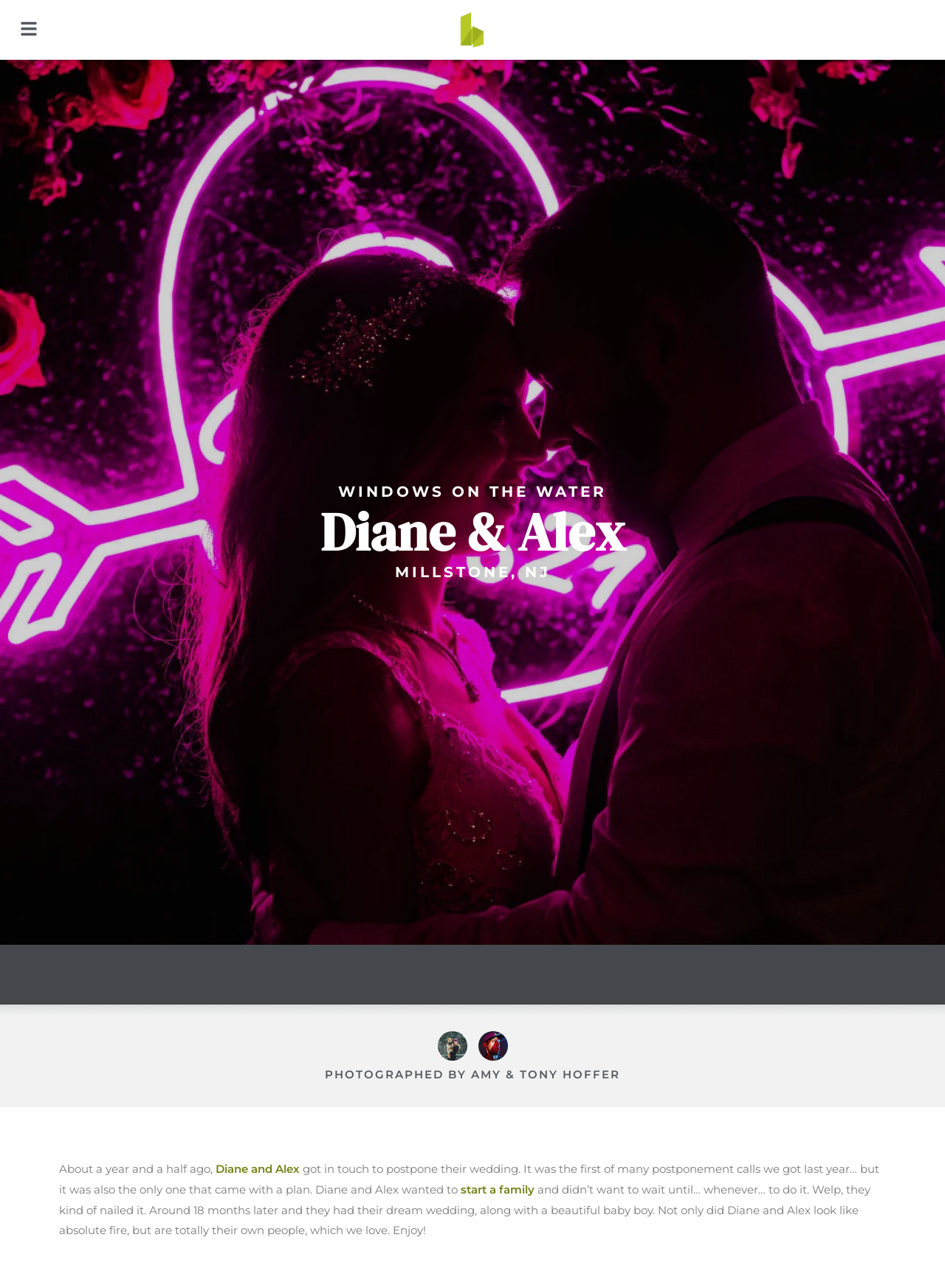How long did it take for the couple to have their dream wedding?
Please look at the screenshot and answer in one word or a short phrase.

around 18 months